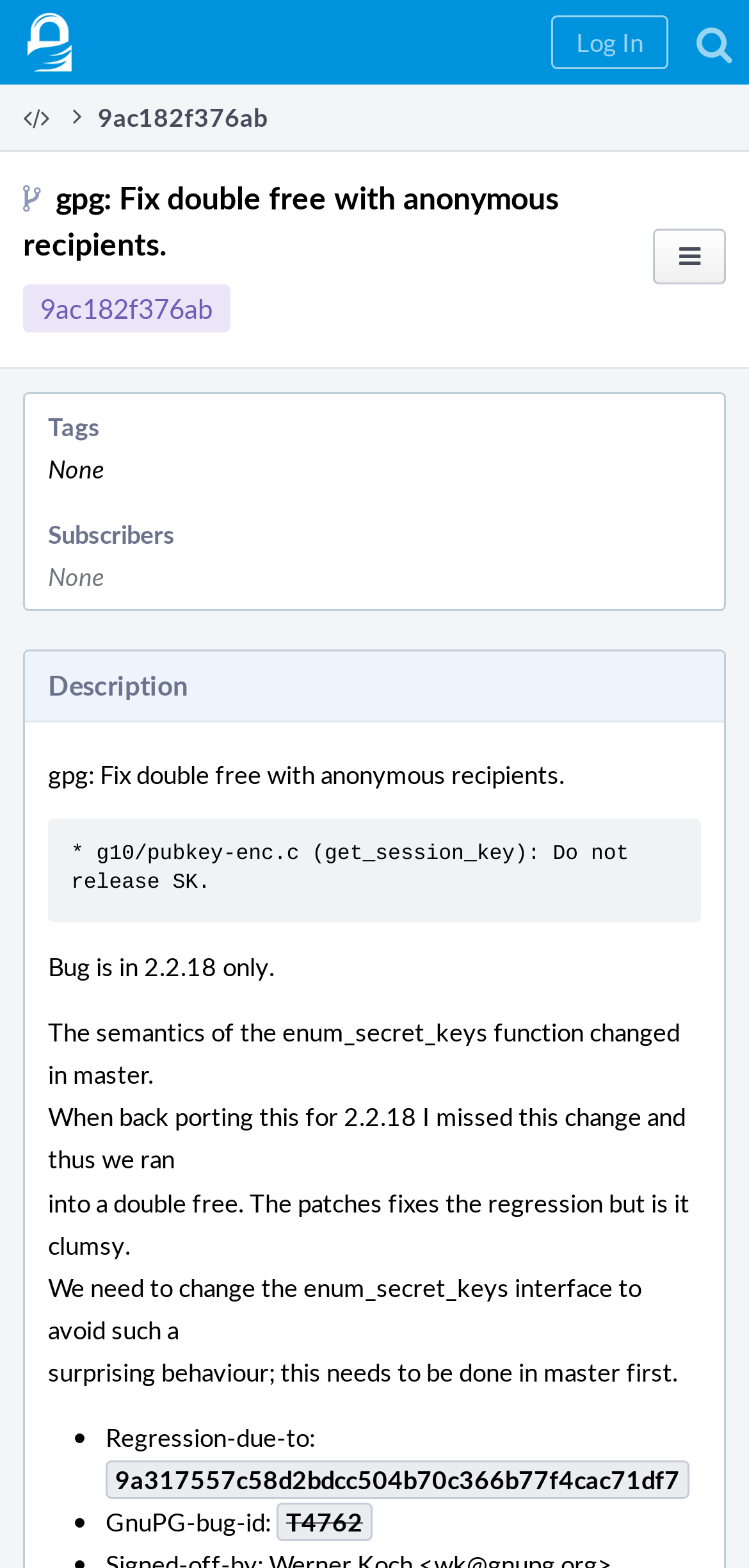Reply to the question with a single word or phrase:
How many static text elements are there?

9